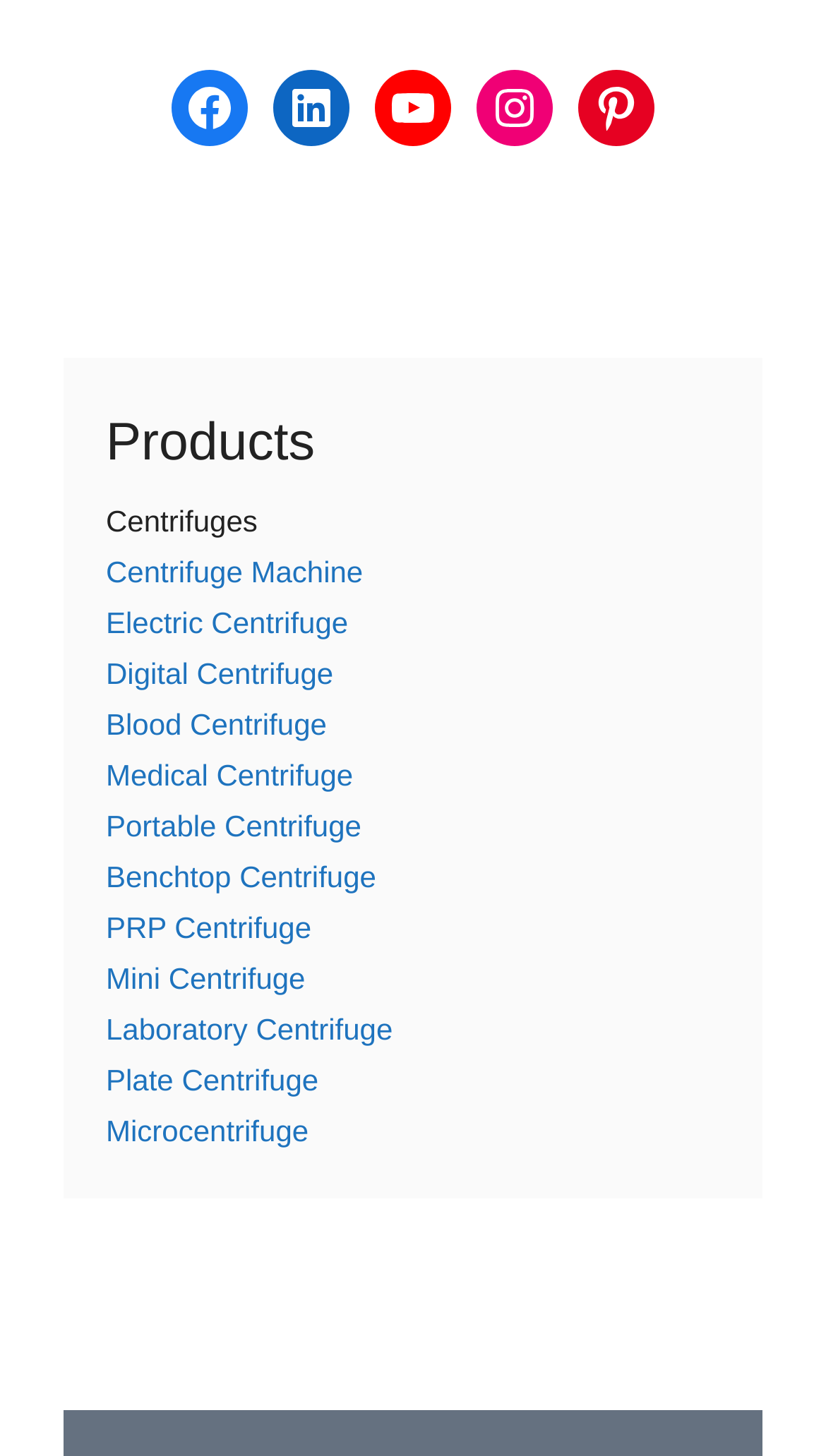Locate the bounding box coordinates of the element that needs to be clicked to carry out the instruction: "Check out YouTube". The coordinates should be given as four float numbers ranging from 0 to 1, i.e., [left, top, right, bottom].

[0.454, 0.048, 0.546, 0.101]